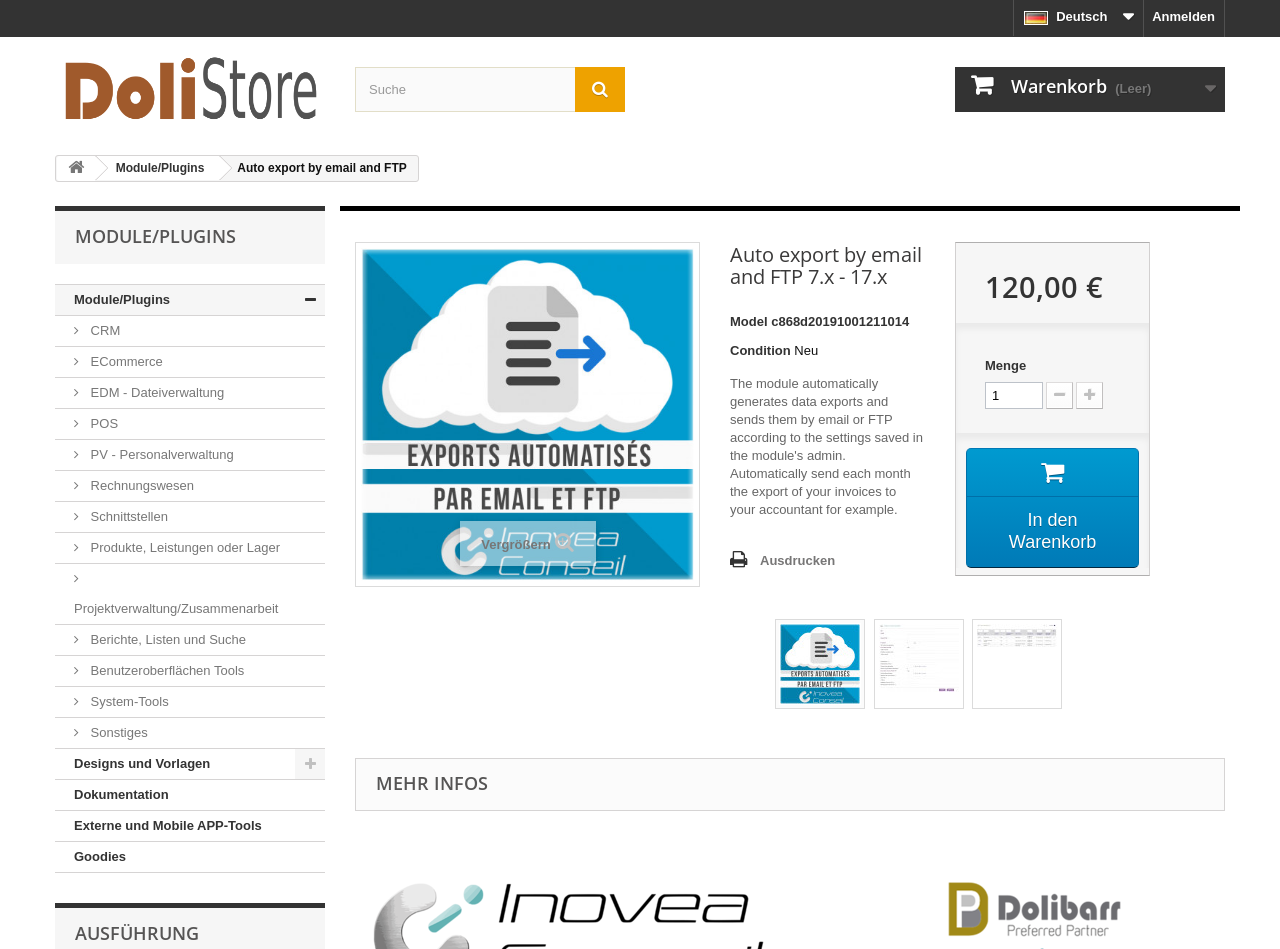Determine the bounding box for the UI element as described: "parent_node: Menge". The coordinates should be represented as four float numbers between 0 and 1, formatted as [left, top, right, bottom].

[0.817, 0.402, 0.838, 0.431]